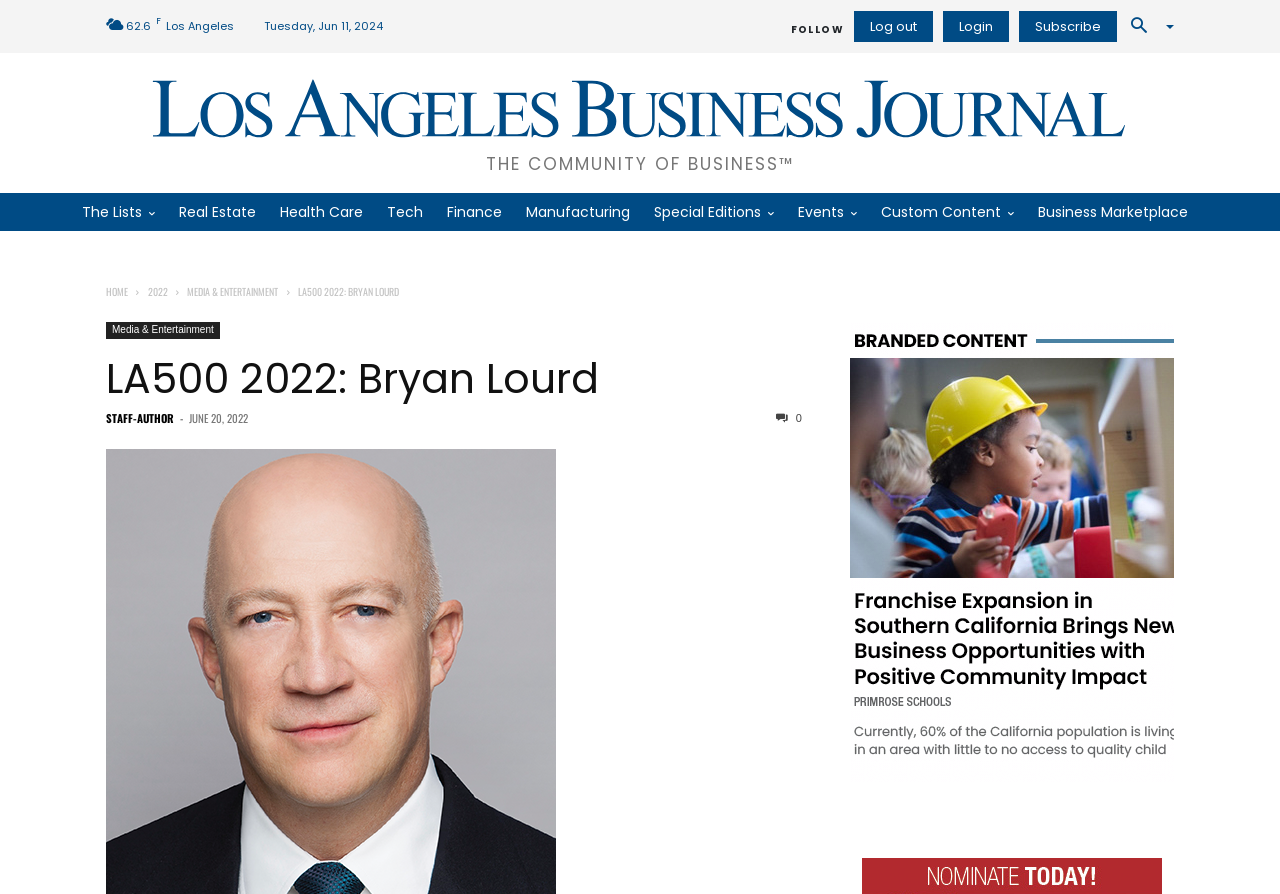What is the name of the person mentioned in the article?
Using the screenshot, give a one-word or short phrase answer.

BRYAN LOURD